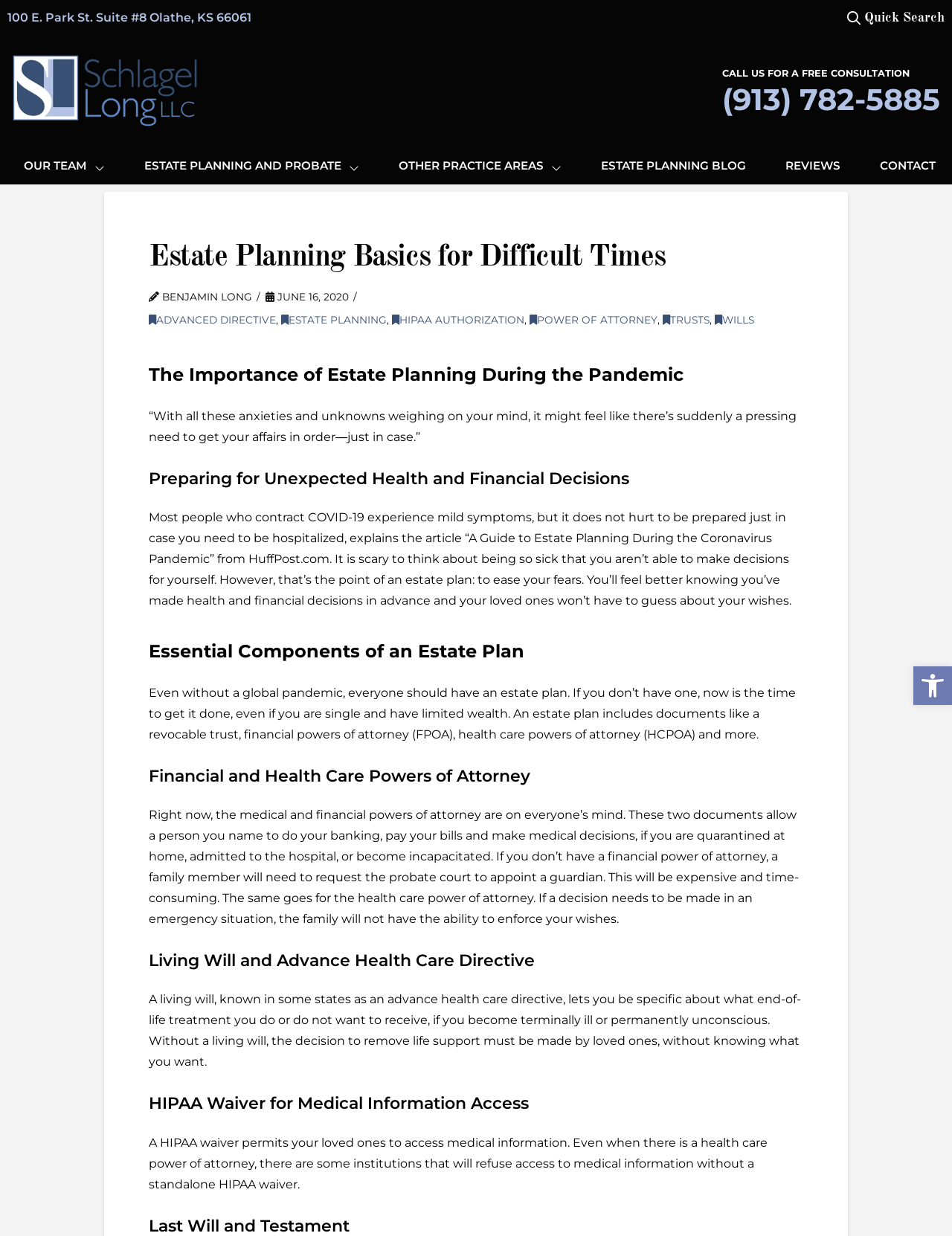Extract the bounding box of the UI element described as: "Wills".

[0.751, 0.254, 0.792, 0.263]